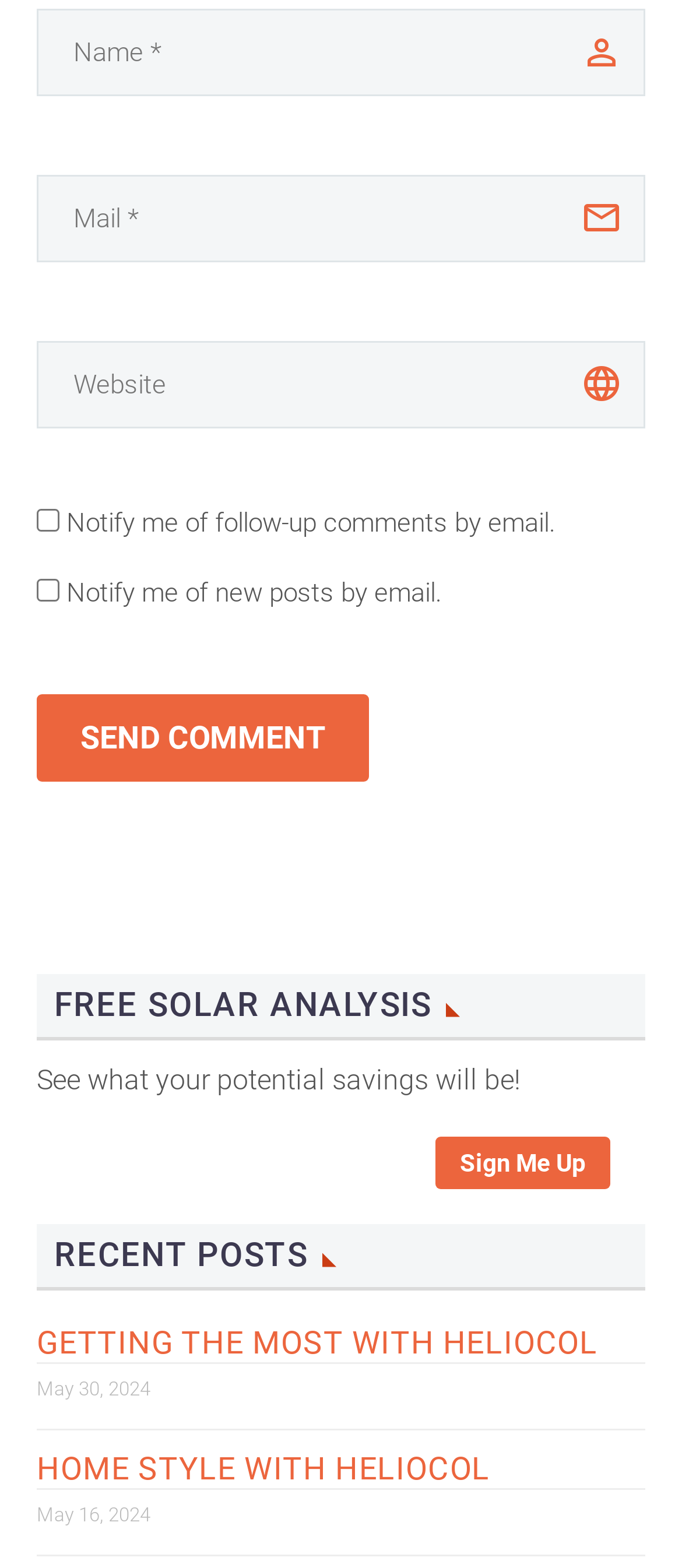Highlight the bounding box coordinates of the element that should be clicked to carry out the following instruction: "Click the SEND COMMENT button". The coordinates must be given as four float numbers ranging from 0 to 1, i.e., [left, top, right, bottom].

[0.054, 0.443, 0.541, 0.499]